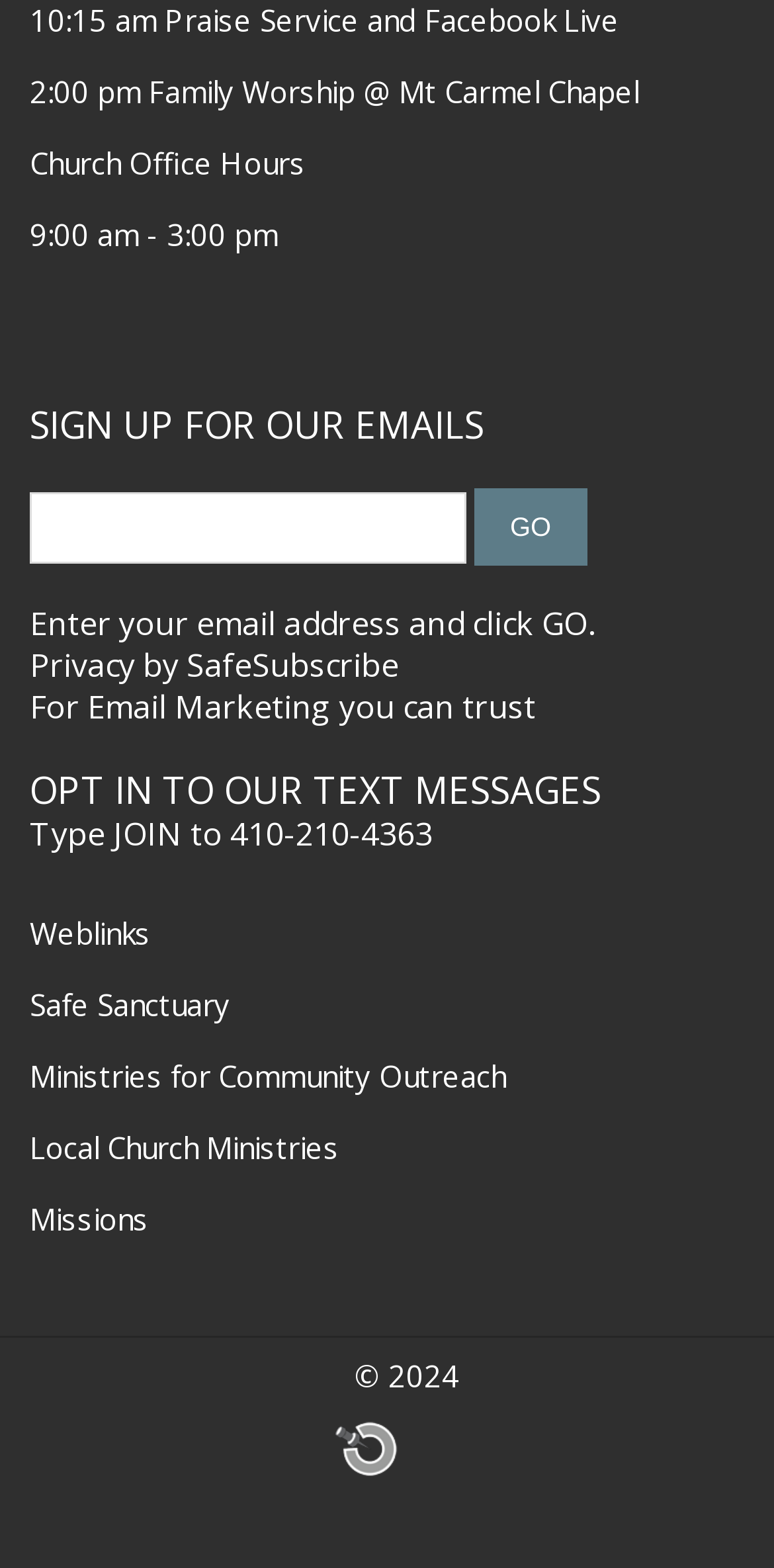Determine the bounding box coordinates of the clickable region to carry out the instruction: "Enter email address".

[0.038, 0.314, 0.603, 0.359]